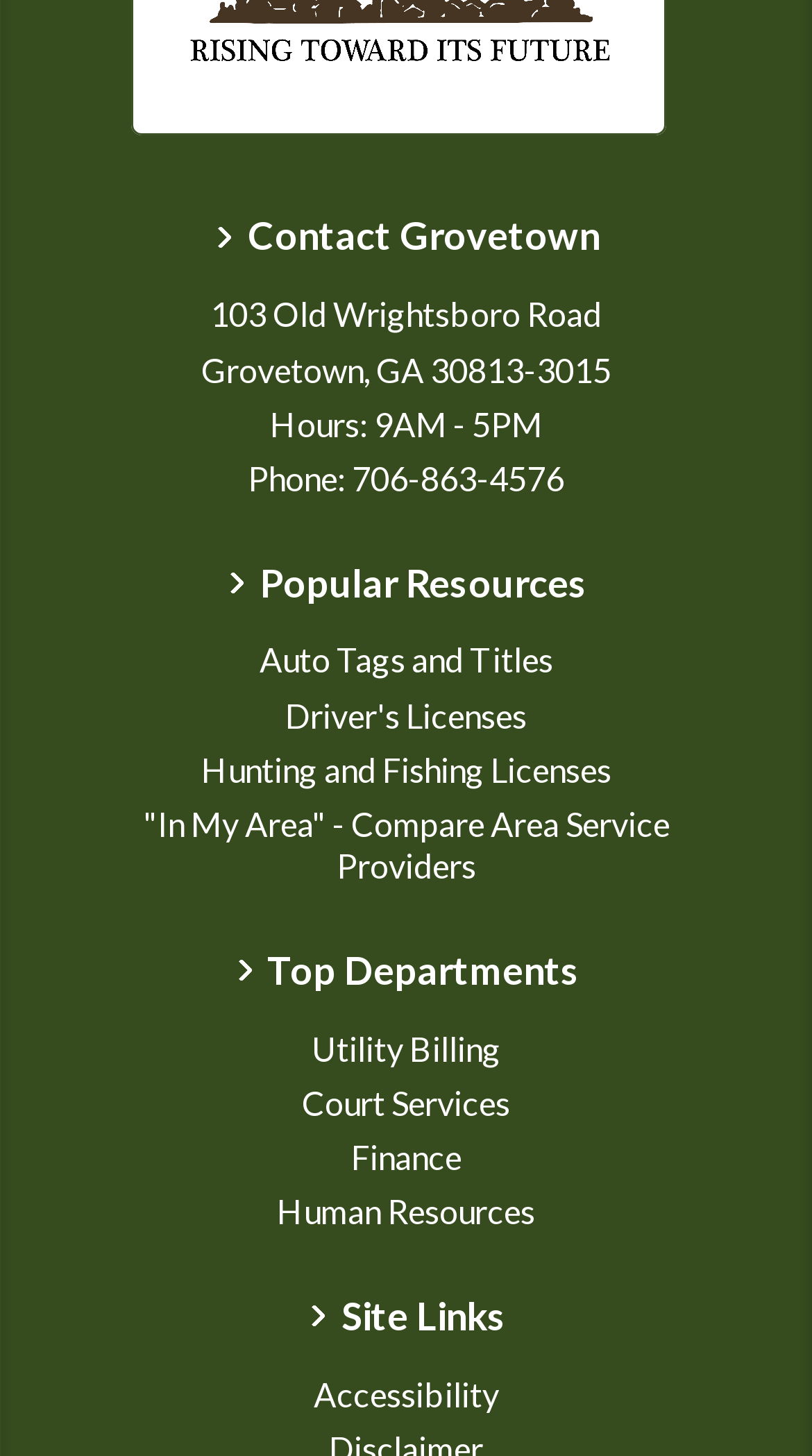Please find the bounding box coordinates for the clickable element needed to perform this instruction: "Learn about Auto Tags and Titles".

[0.319, 0.44, 0.681, 0.467]